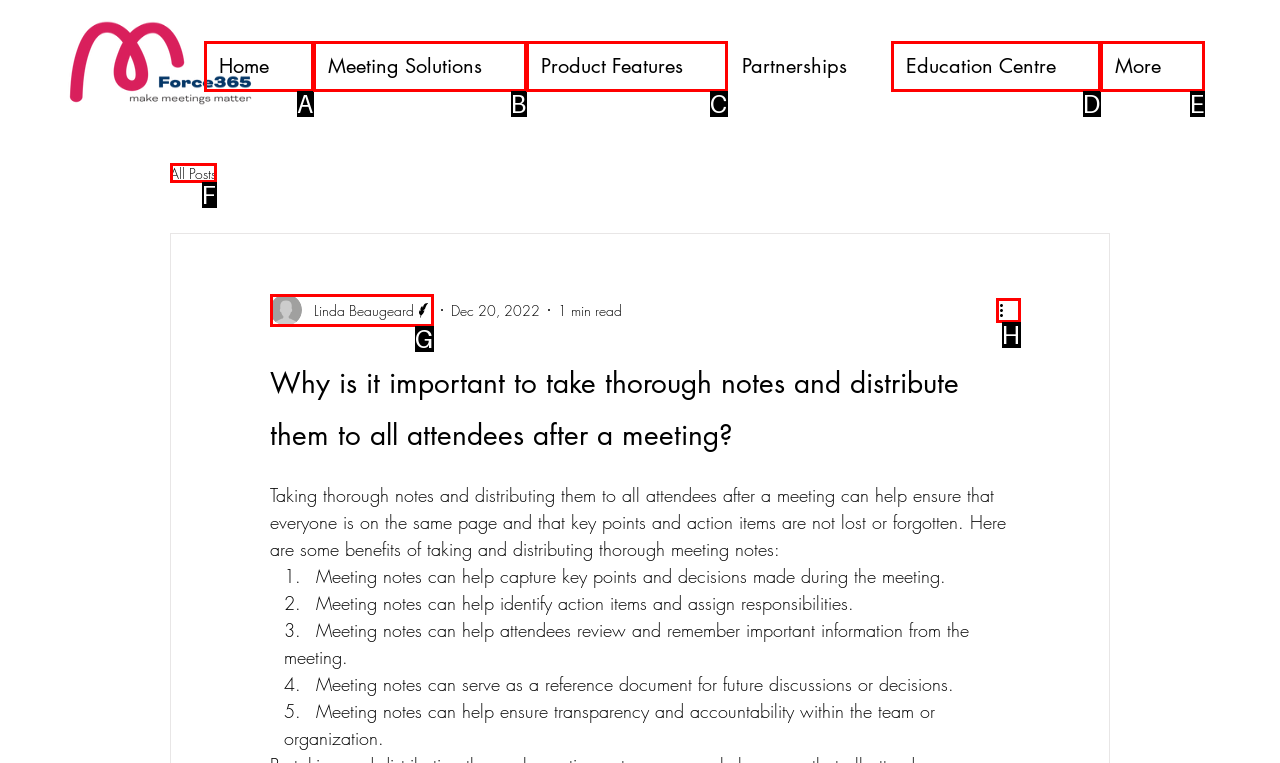Tell me the correct option to click for this task: Click the 'All Posts' link
Write down the option's letter from the given choices.

F